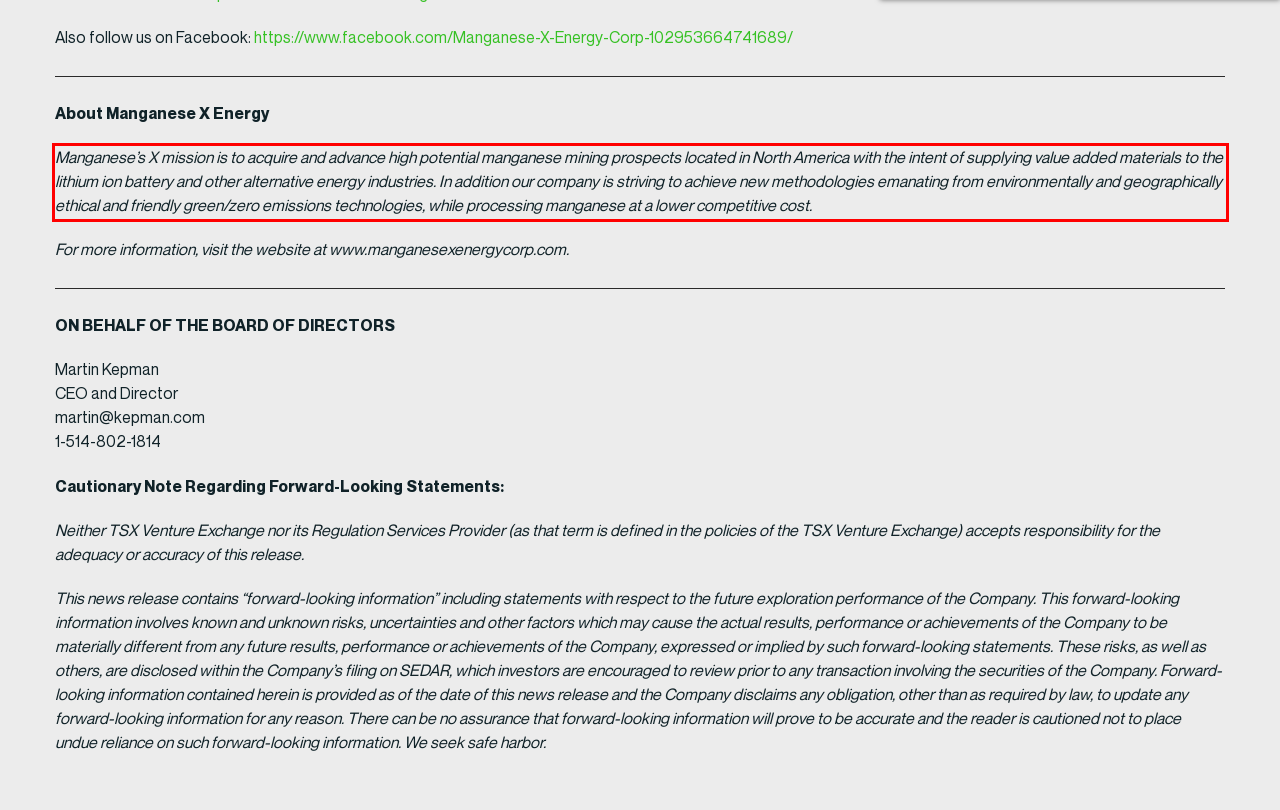Given a screenshot of a webpage with a red bounding box, please identify and retrieve the text inside the red rectangle.

Manganese’s X mission is to acquire and advance high potential manganese mining prospects located in North America with the intent of supplying value added materials to the lithium ion battery and other alternative energy industries. In addition our company is striving to achieve new methodologies emanating from environmentally and geographically ethical and friendly green/zero emissions technologies, while processing manganese at a lower competitive cost.